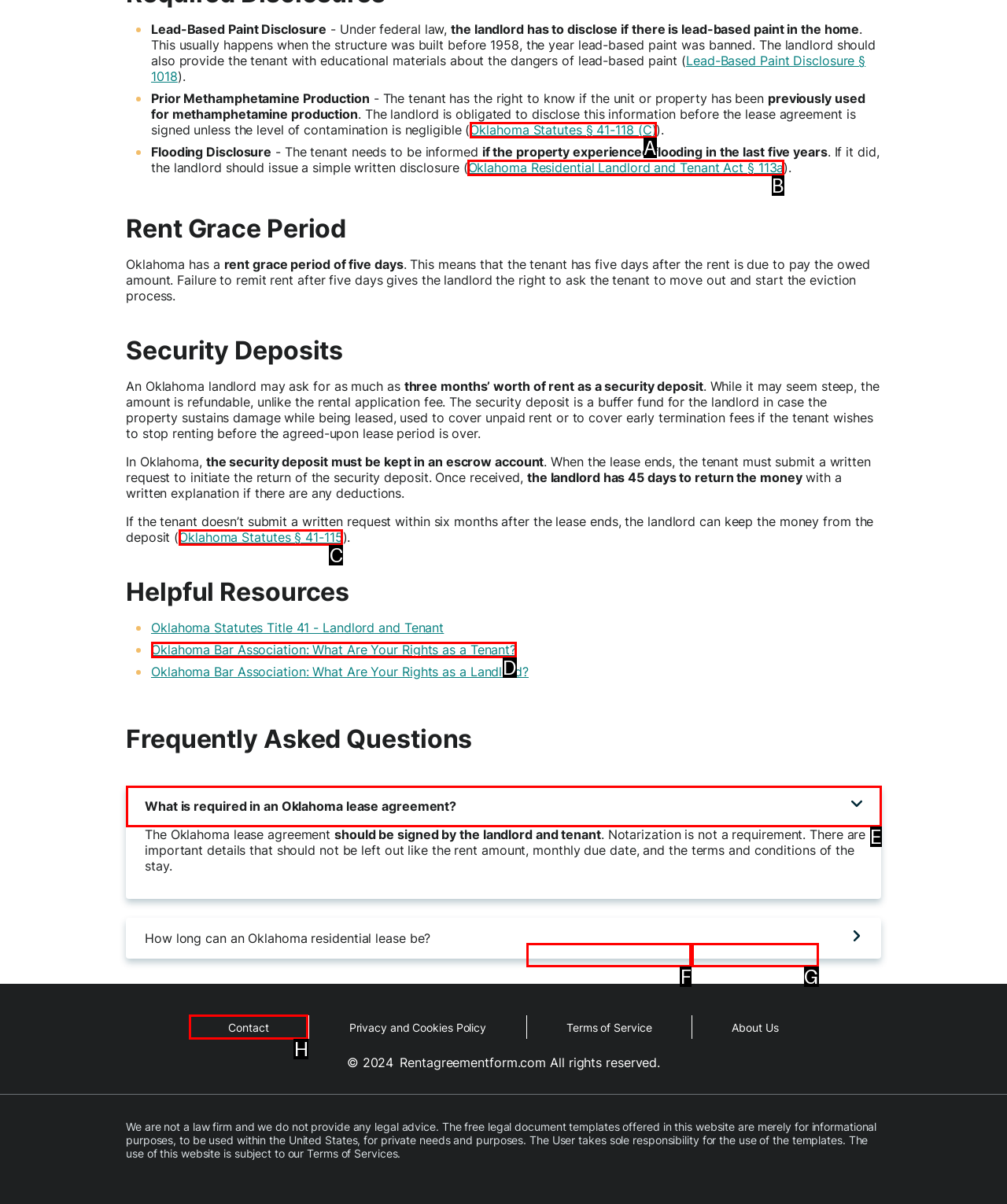Tell me the letter of the correct UI element to click for this instruction: Click on 'Contact'. Answer with the letter only.

H